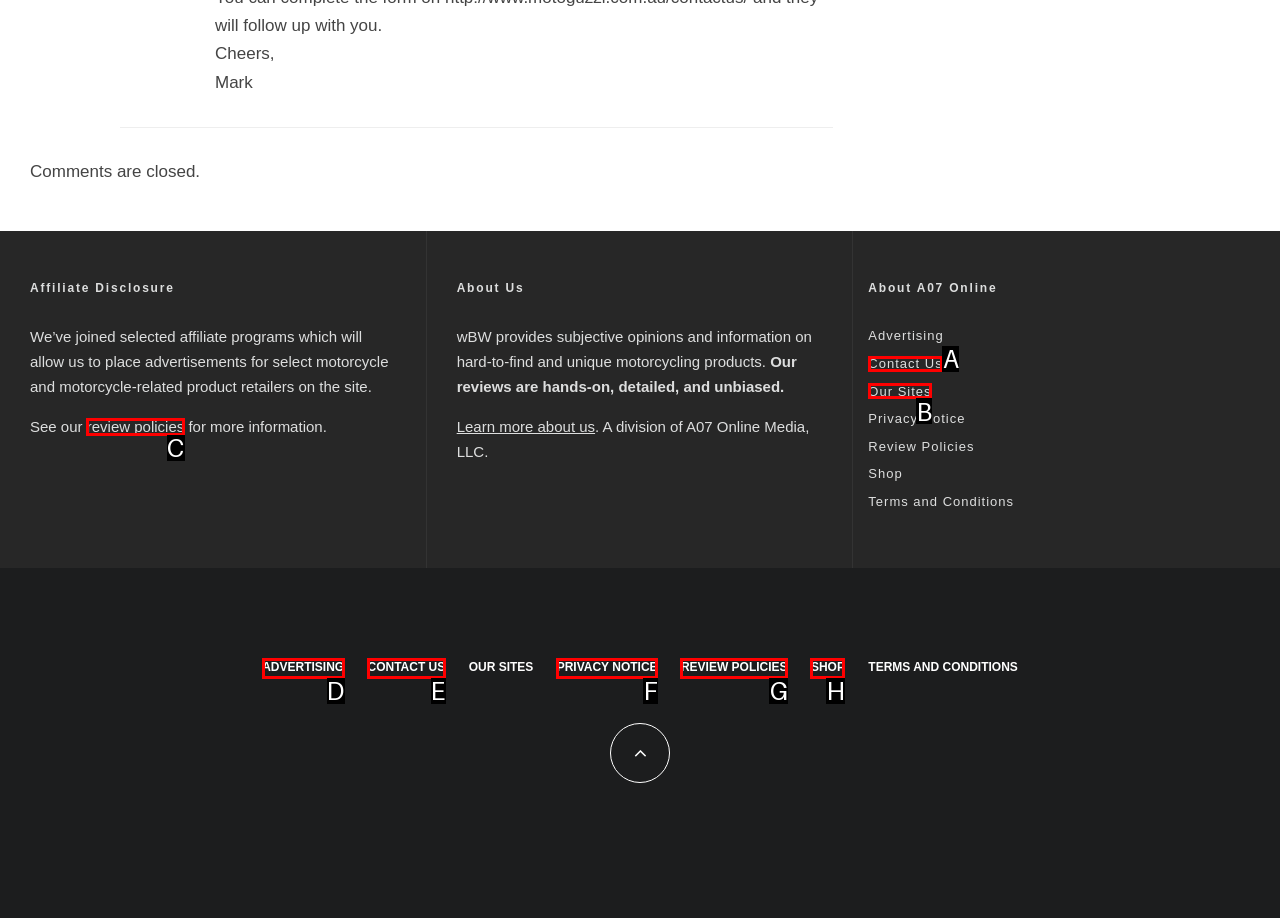From the given choices, determine which HTML element aligns with the description: Shop Respond with the letter of the appropriate option.

H